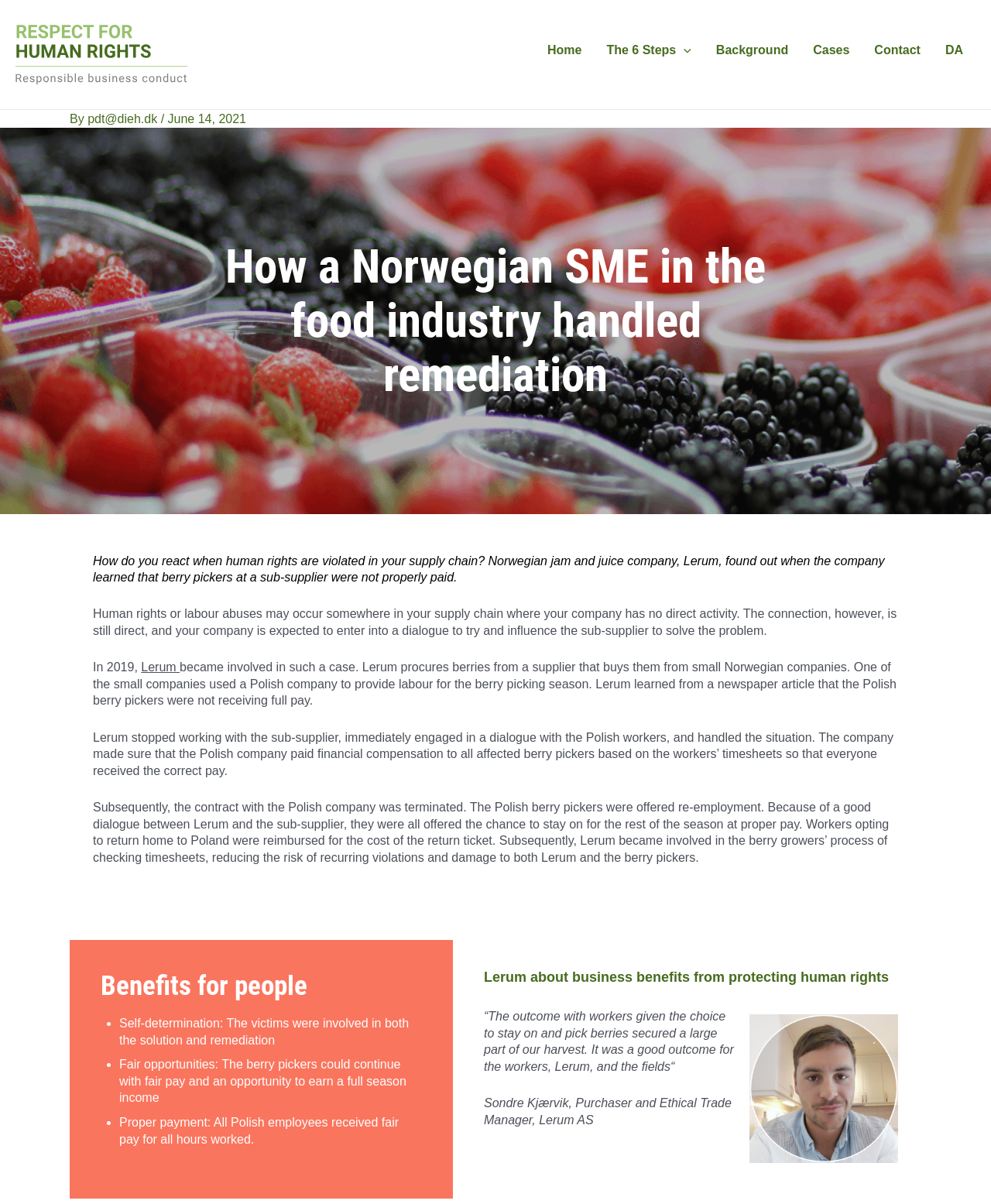Generate a comprehensive description of the webpage content.

This webpage is about a Norwegian company, Lerum, and how it handled a human rights violation in its supply chain. At the top of the page, there is a link to "Respect for Human Rights" with an accompanying image. Below this, there is a navigation menu with links to "Home", "The 6 Steps", "Background", "Cases", "Contact", and "DA".

The main content of the page is an article about Lerum's experience. The article starts with a header that reads "How a Norwegian SME in the food industry handled remediation". Below this, there is a brief introduction to the topic, followed by a longer text that explains the situation Lerum faced when it discovered that berry pickers at a sub-supplier were not properly paid. The text describes how Lerum reacted to the situation, including stopping work with the sub-supplier, engaging in a dialogue with the Polish workers, and ensuring that the workers received fair pay.

The article continues with a section titled "Benefits for people", which lists three benefits that resulted from Lerum's actions, including self-determination for the victims, fair opportunities for the berry pickers, and proper payment for all hours worked. Below this, there is a quote from Sondre Kjærvik, Purchaser and Ethical Trade Manager at Lerum AS, about the positive outcome of the situation for both the workers and the company.

Throughout the article, there are no images, but there are several links to other pages, including the company's website and other related articles. The overall layout of the page is clean and easy to read, with clear headings and concise text.